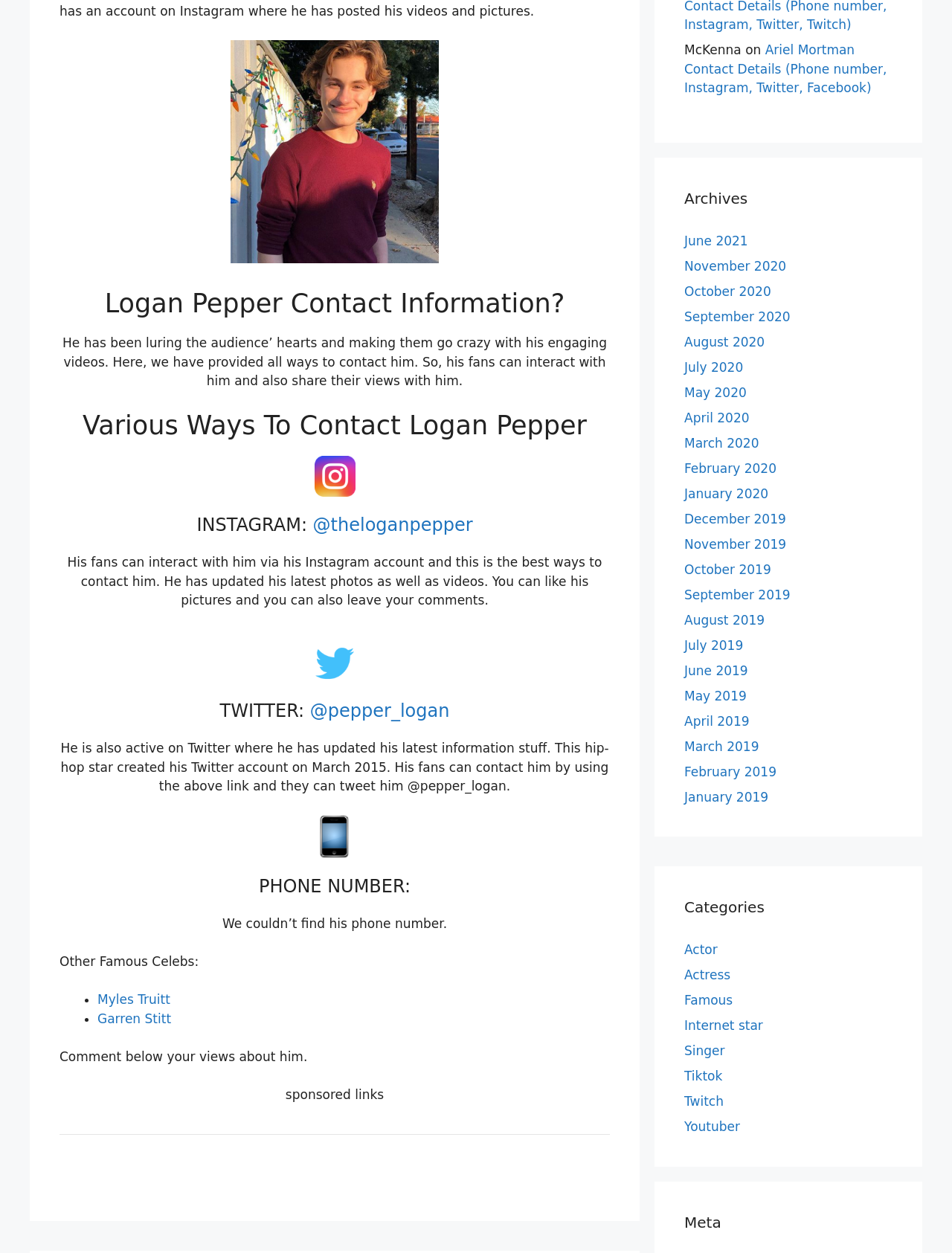Could you locate the bounding box coordinates for the section that should be clicked to accomplish this task: "Check out Myles Truitt's contact details".

[0.102, 0.792, 0.179, 0.804]